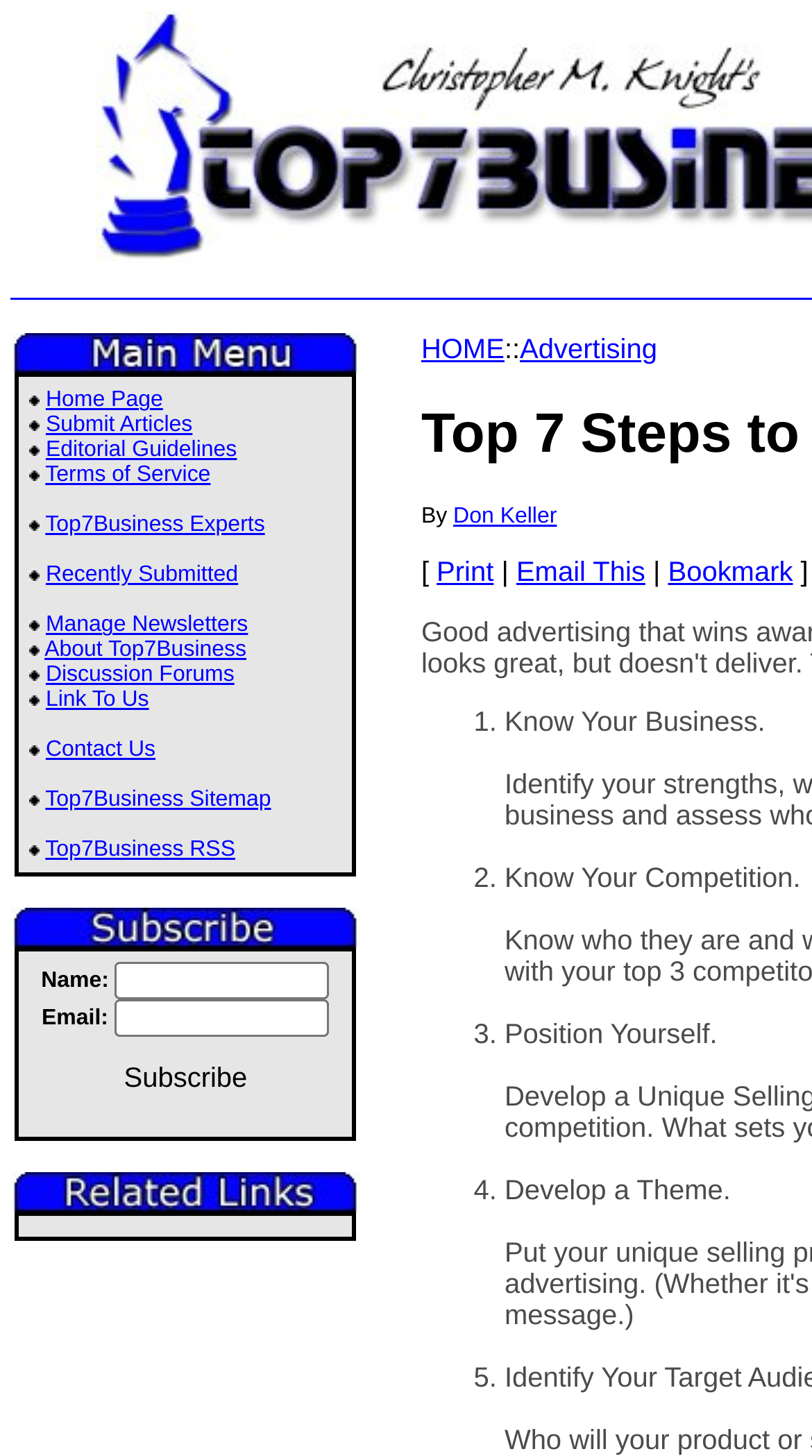What is the text of the second list marker?
Please provide a detailed and comprehensive answer to the question.

I looked at the list markers on the webpage and found that the second list marker is '2.'. It is followed by the text 'Know Your Competition.'.